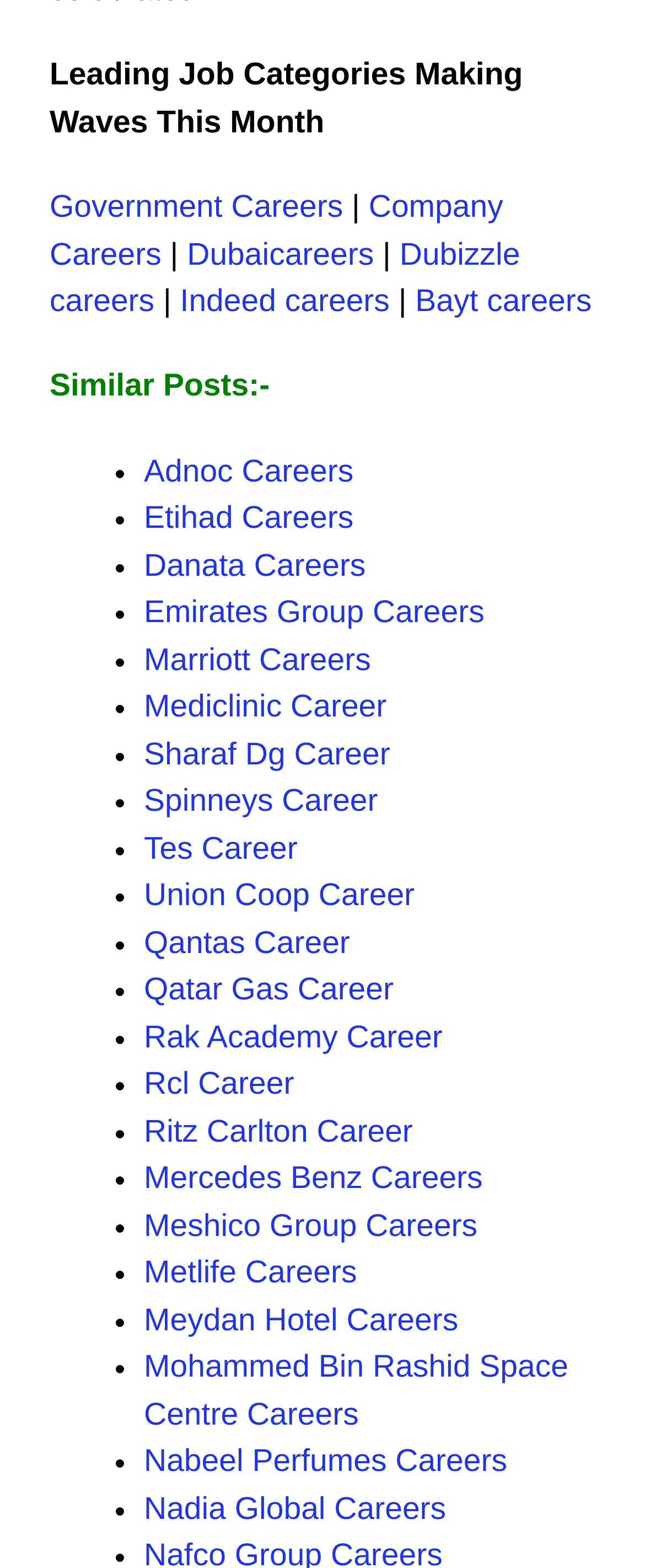How many job categories are listed?
By examining the image, provide a one-word or phrase answer.

24